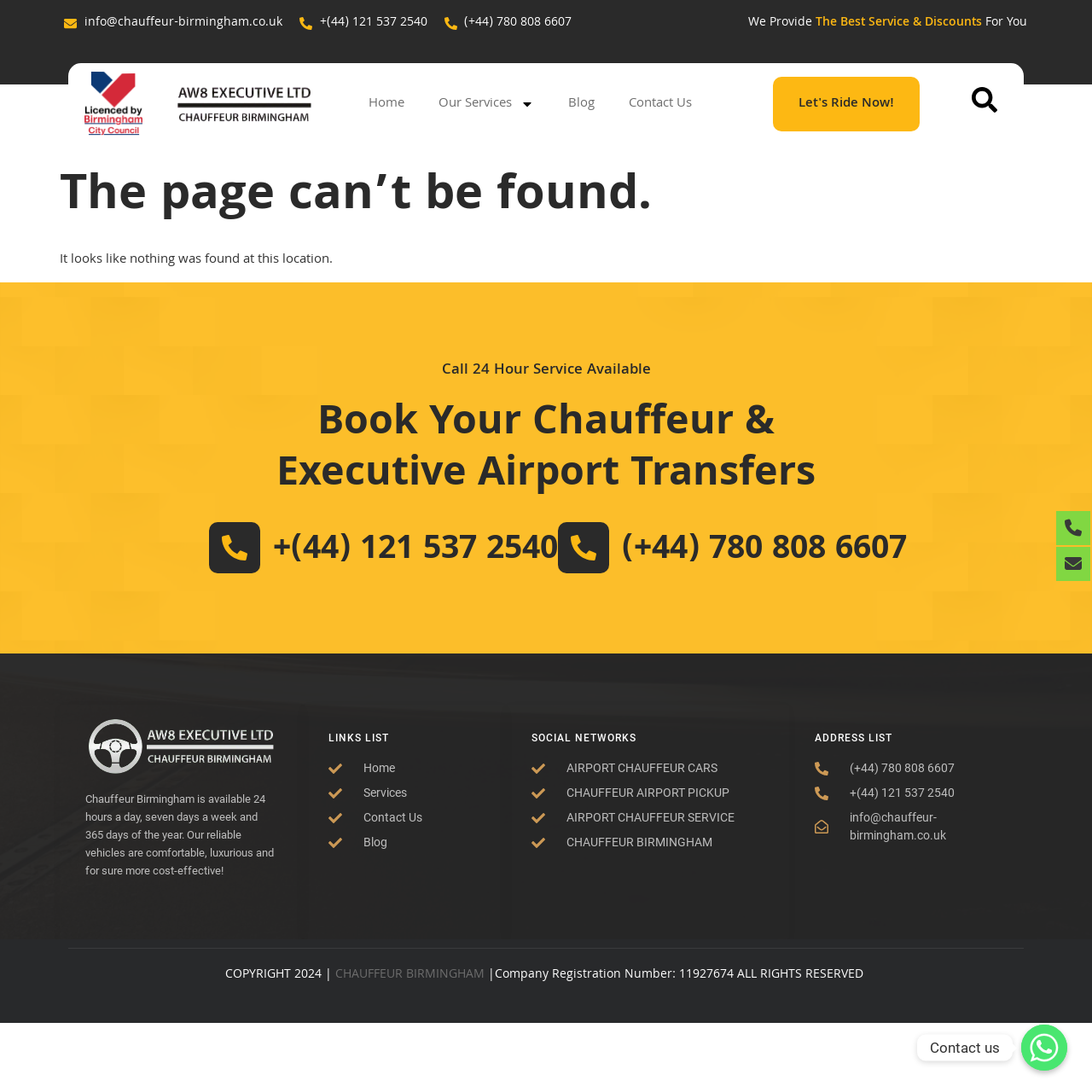Please identify the bounding box coordinates of the element I need to click to follow this instruction: "View social networks".

[0.487, 0.669, 0.699, 0.683]